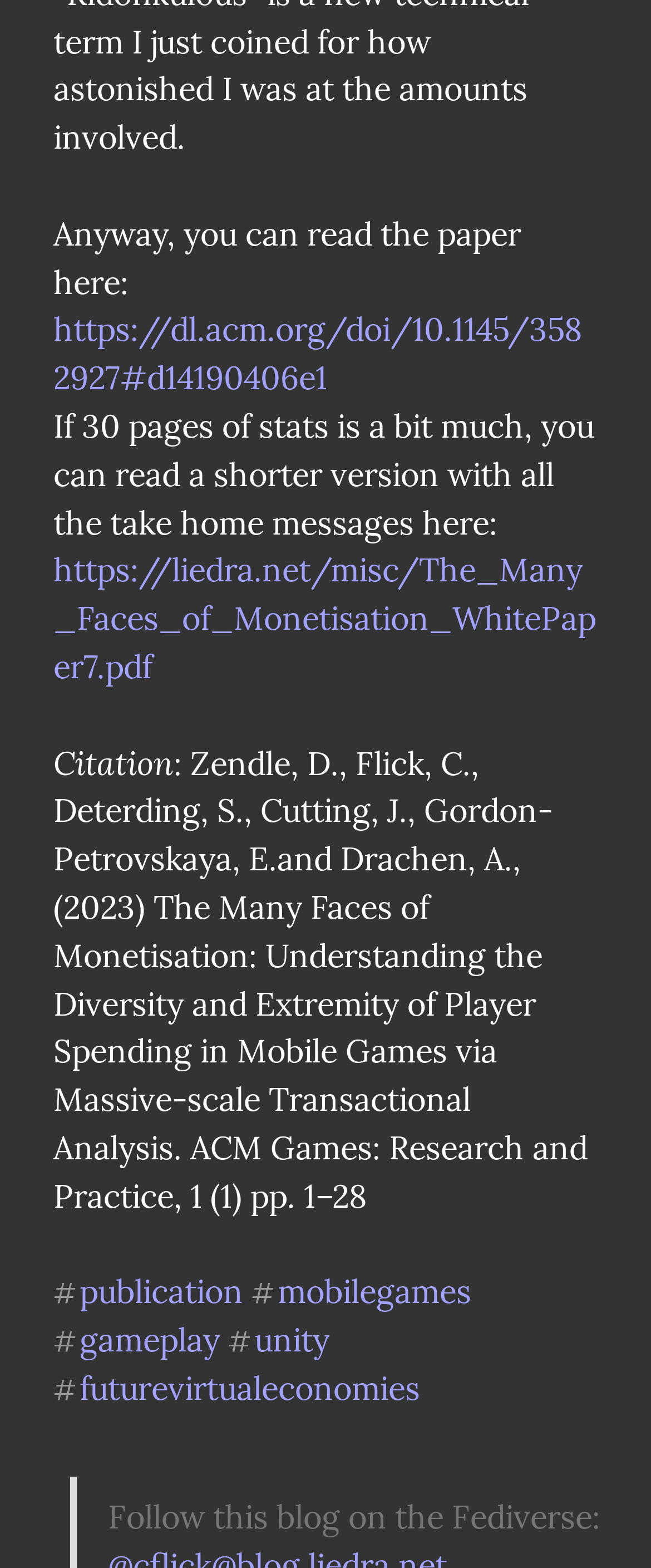Utilize the details in the image to thoroughly answer the following question: What is the URL of the paper?

The URL of the paper can be found in the link element with the text 'https://dl.acm.org/doi/10.1145/3582927#d14190406e1' which is located at the top of the webpage, below the text 'Anyway, you can read the paper here:'.